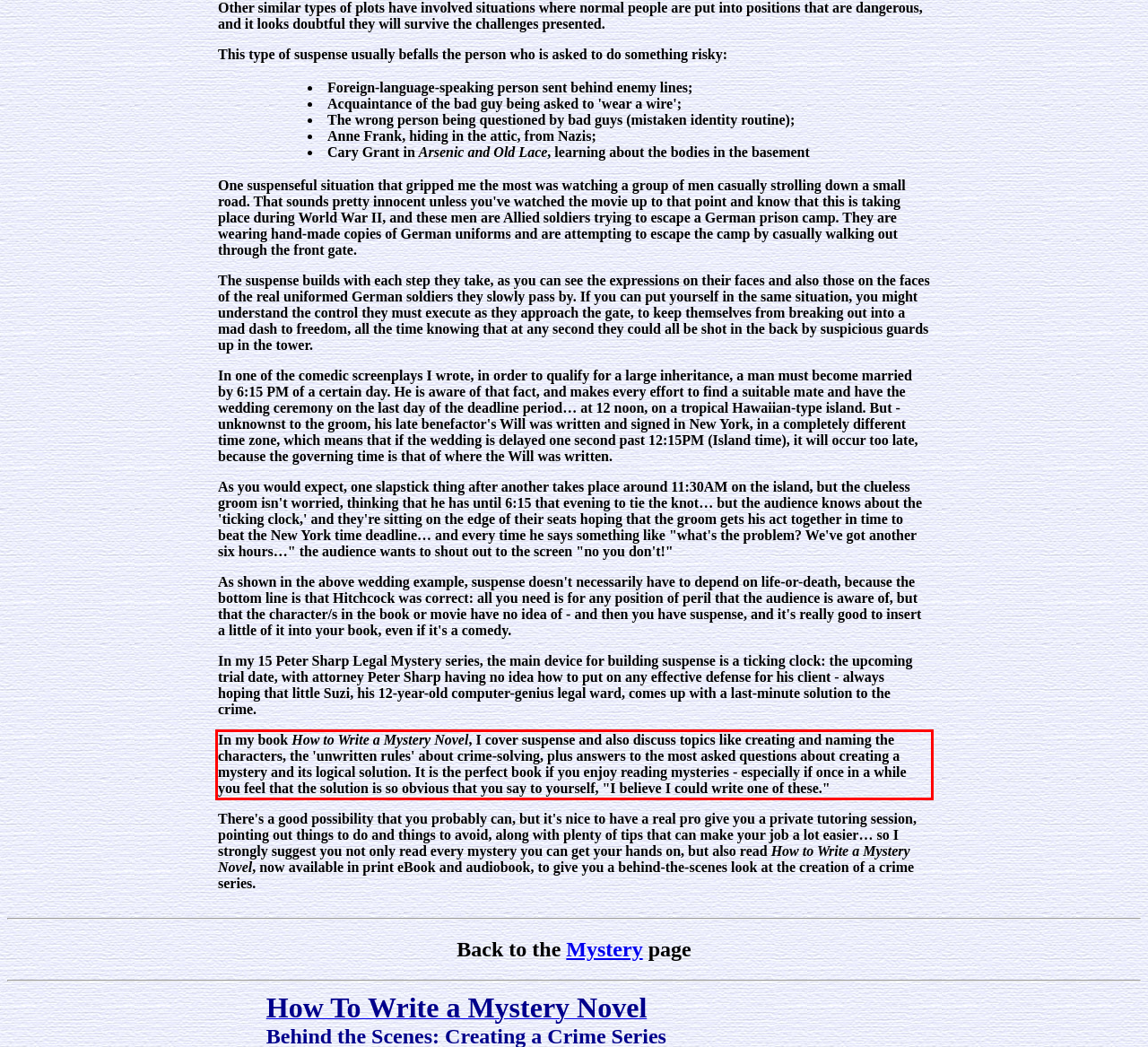By examining the provided screenshot of a webpage, recognize the text within the red bounding box and generate its text content.

In my book How to Write a Mystery Novel, I cover suspense and also discuss topics like creating and naming the characters, the 'unwritten rules' about crime-solving, plus answers to the most asked questions about creating a mystery and its logical solution. It is the perfect book if you enjoy reading mysteries - especially if once in a while you feel that the solution is so obvious that you say to yourself, "I believe I could write one of these."